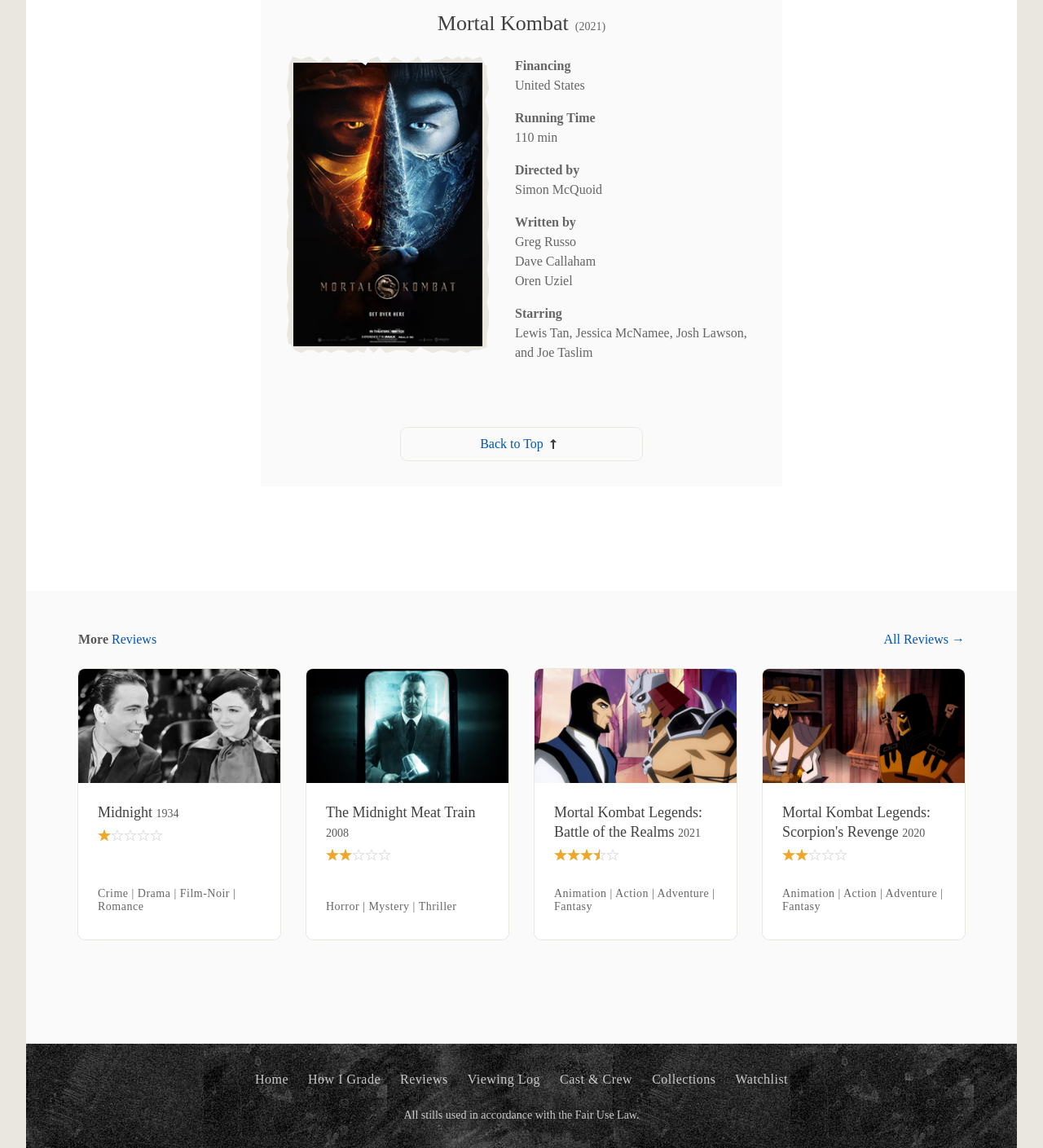Provide the bounding box coordinates for the UI element that is described as: "The Midnight Meat Train 2008".

[0.312, 0.699, 0.469, 0.733]